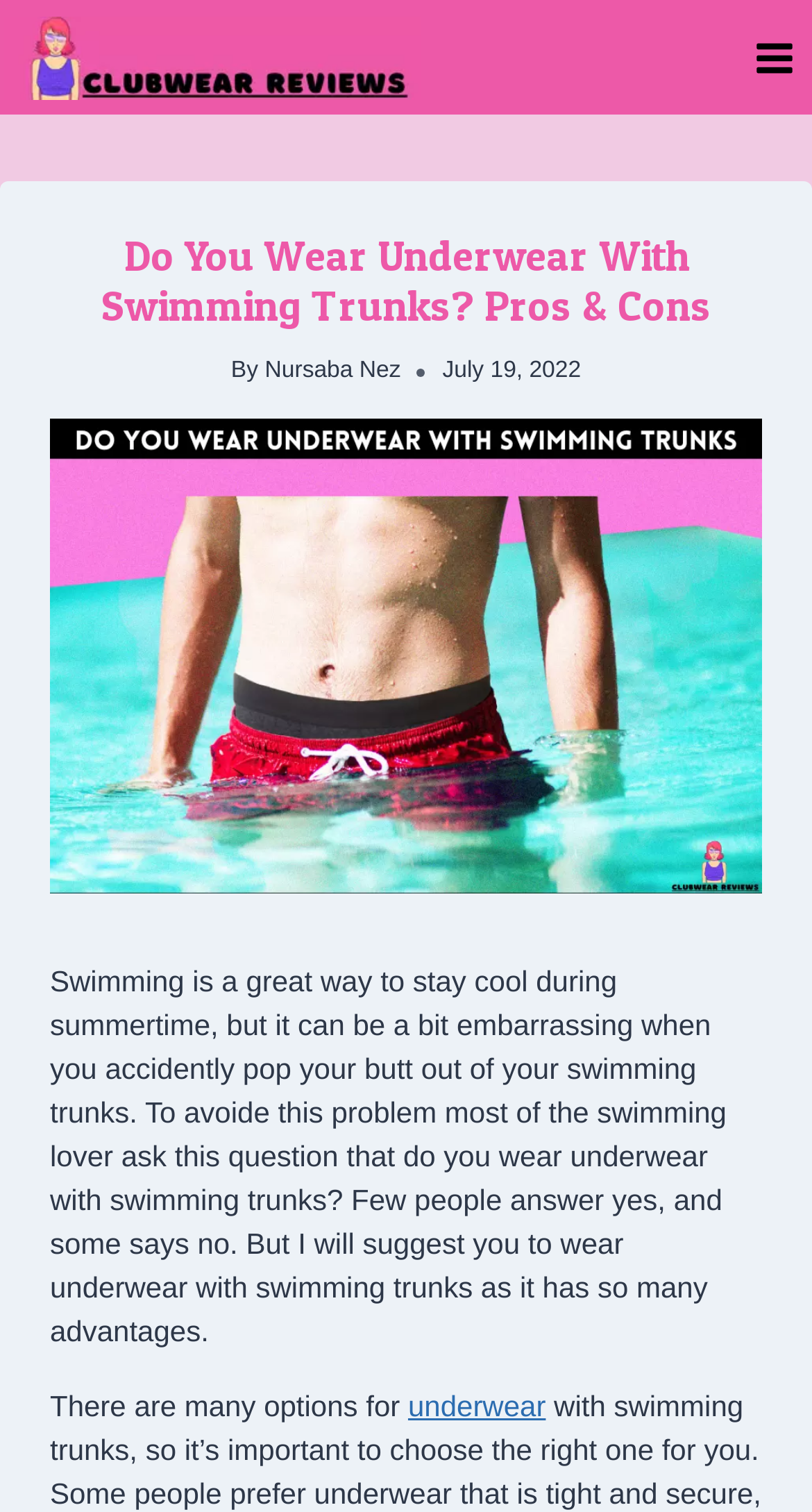Extract the primary headline from the webpage and present its text.

Do You Wear Underwear With Swimming Trunks? Pros & Cons